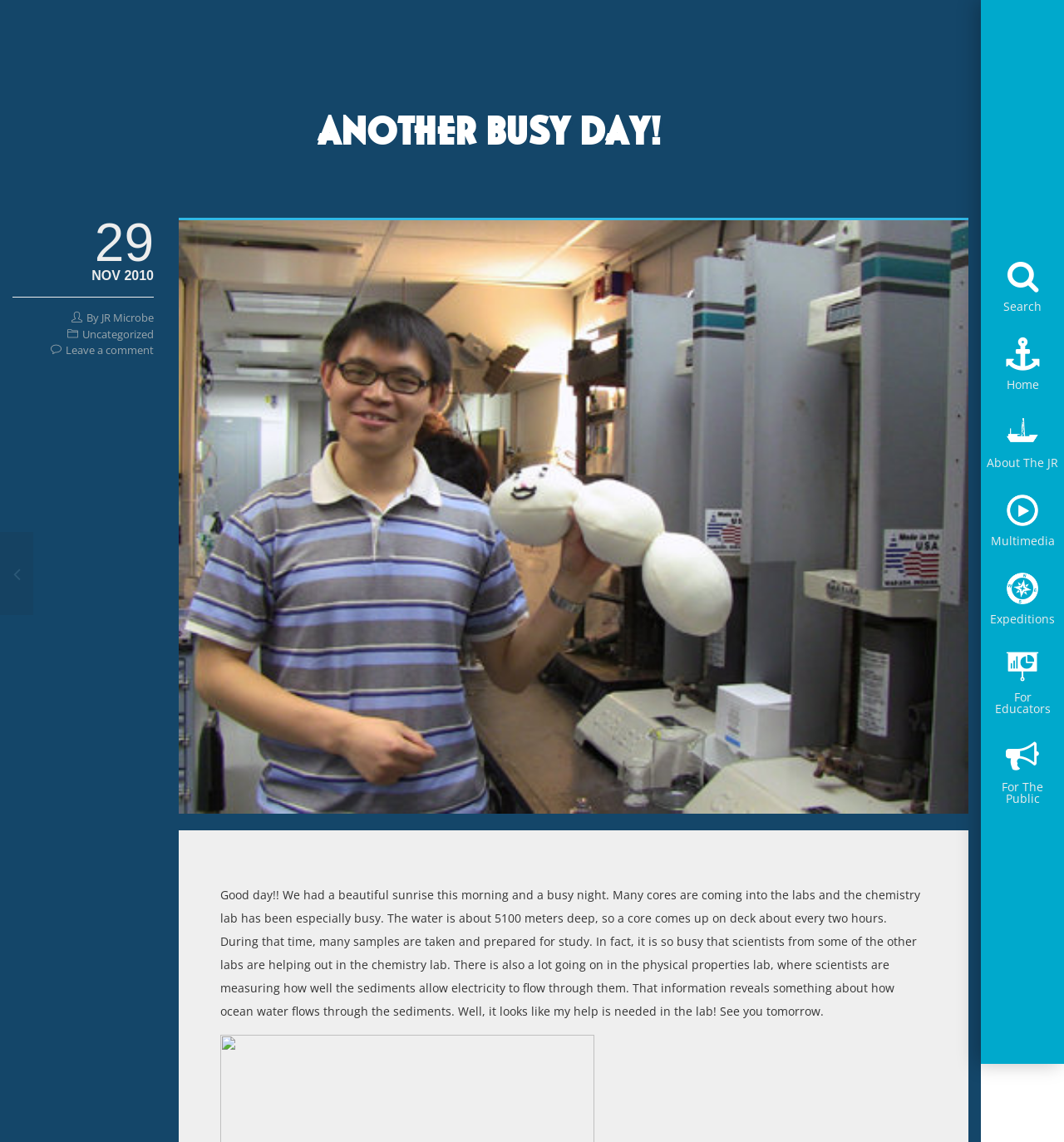Locate the bounding box coordinates of the element I should click to achieve the following instruction: "Fill in the name field".

None